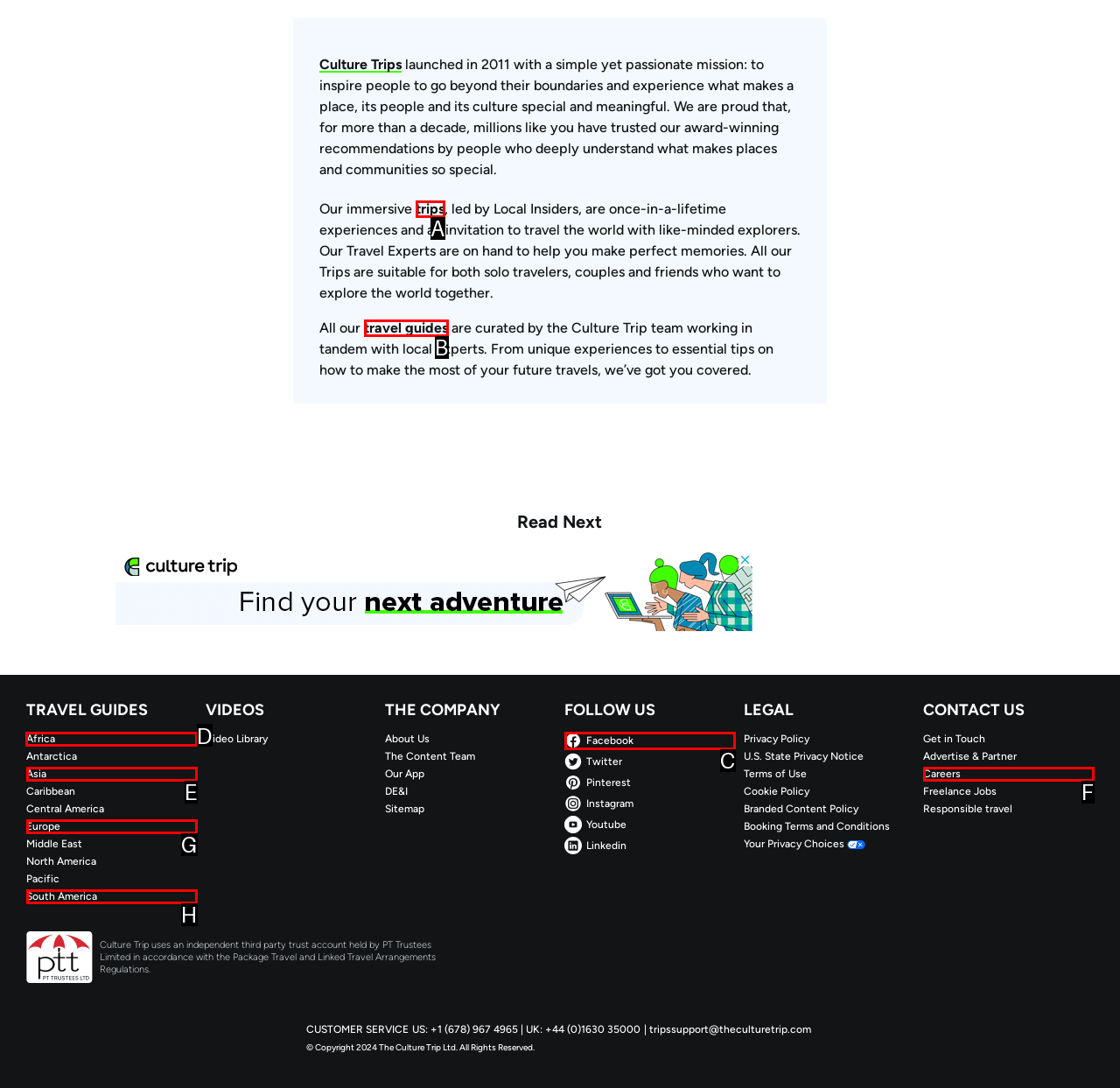Determine the correct UI element to click for this instruction: Visit the Facebook page. Respond with the letter of the chosen element.

None